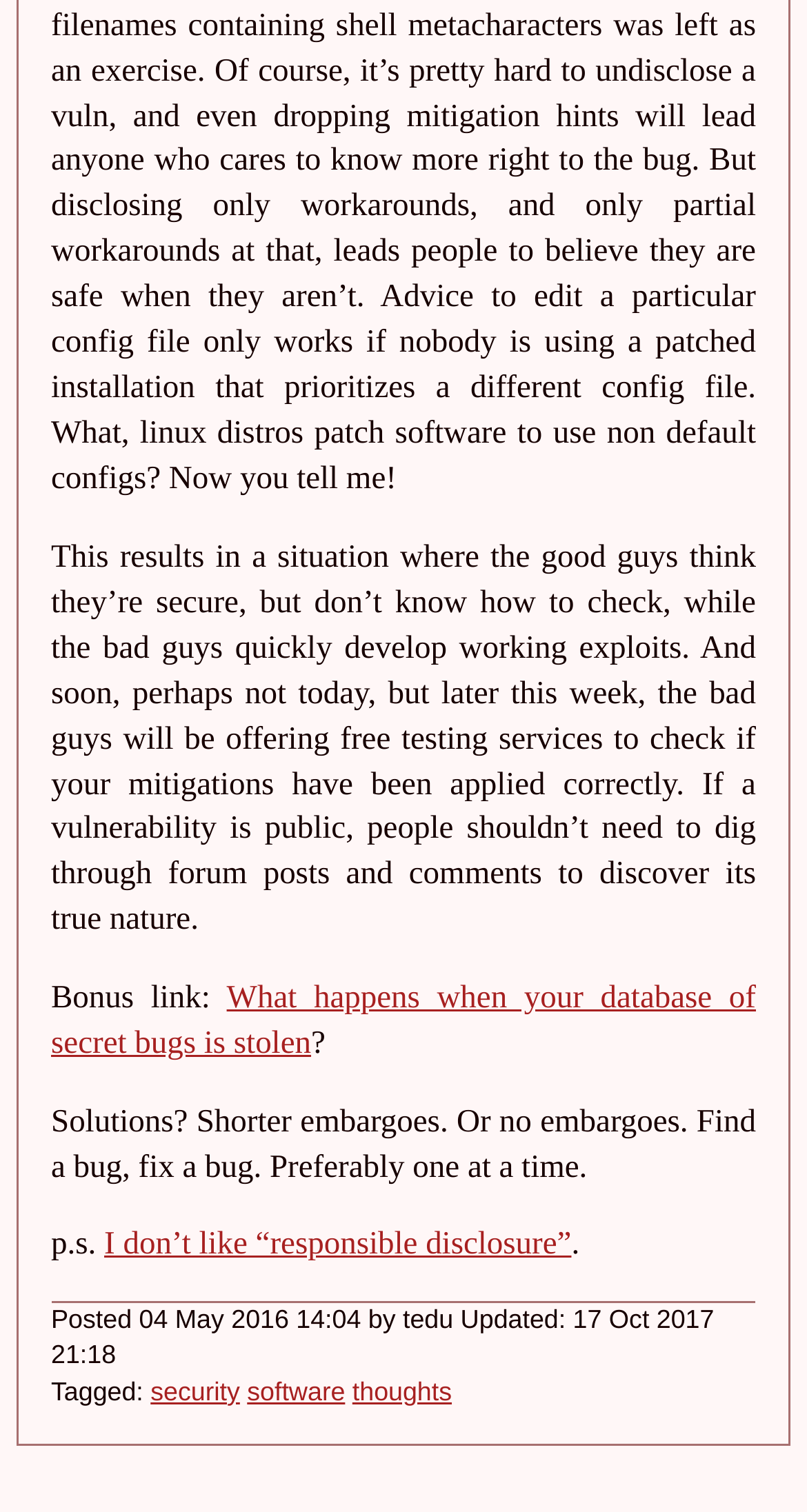Identify the bounding box for the described UI element. Provide the coordinates in (top-left x, top-left y, bottom-right x, bottom-right y) format with values ranging from 0 to 1: I don’t like “responsible disclosure”

[0.129, 0.811, 0.708, 0.835]